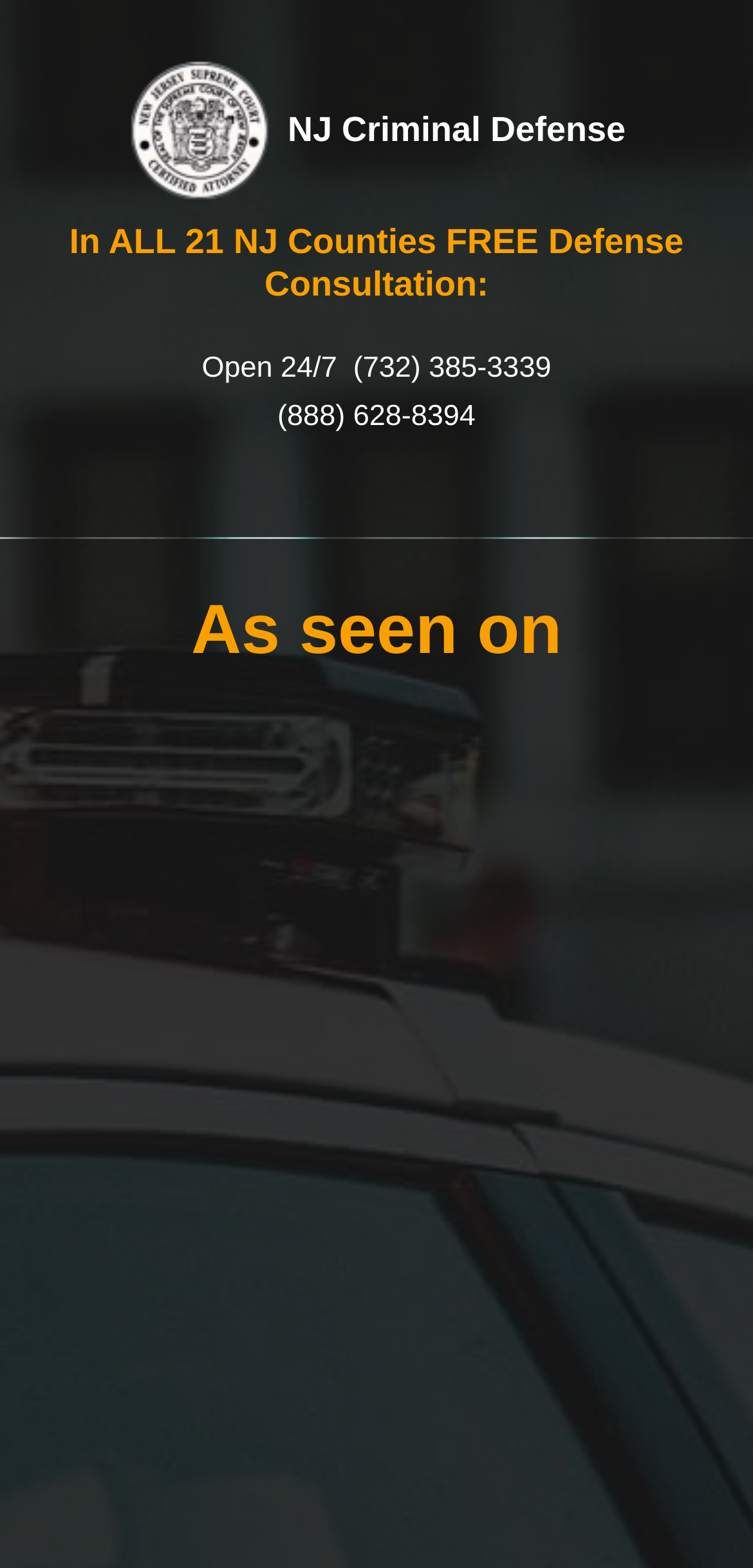Determine which piece of text is the heading of the webpage and provide it.

What’s The Penalty For Possession Of Heroin In New Jersey?